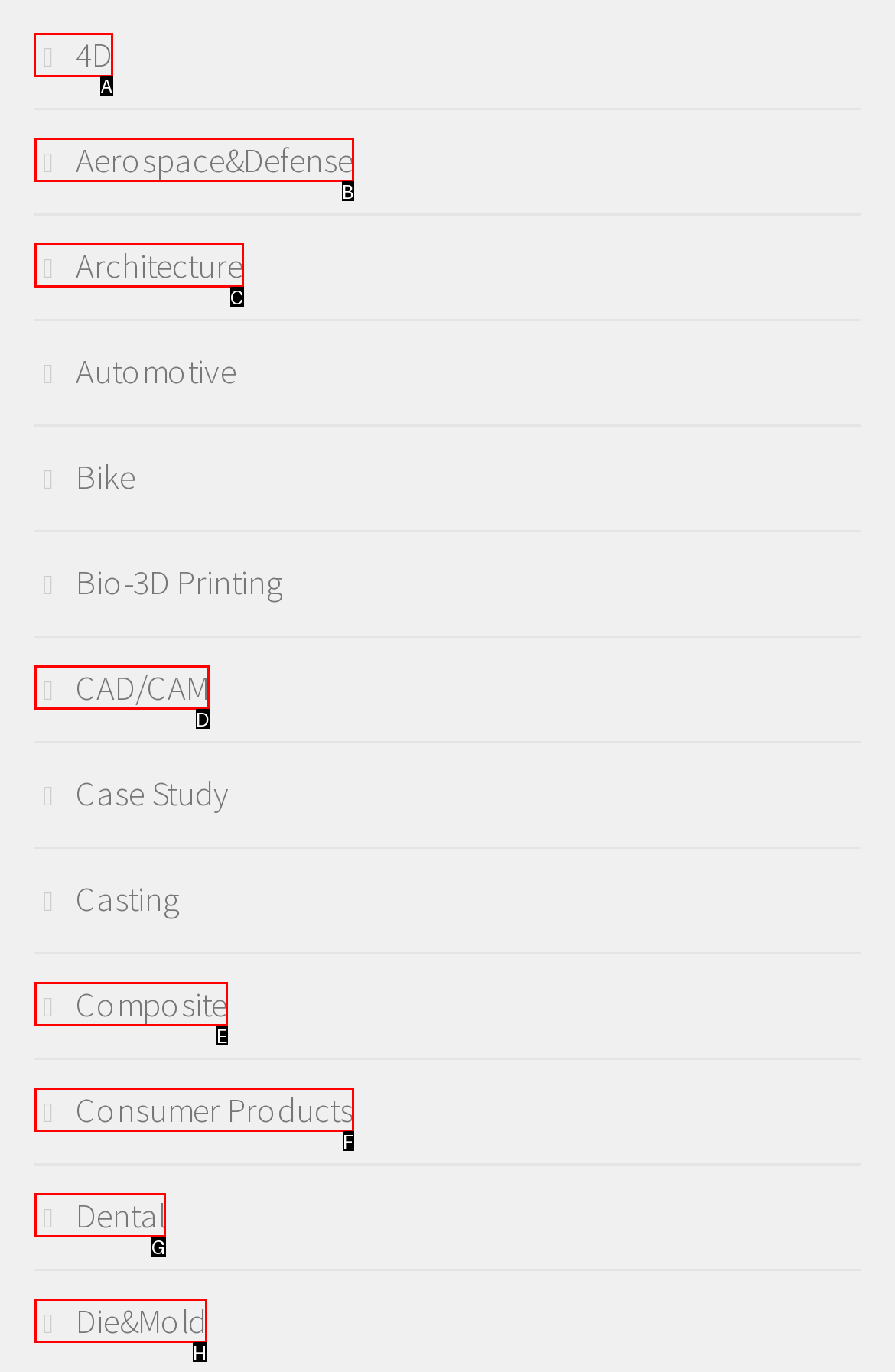Identify the correct UI element to click for the following task: click on 4D Choose the option's letter based on the given choices.

A